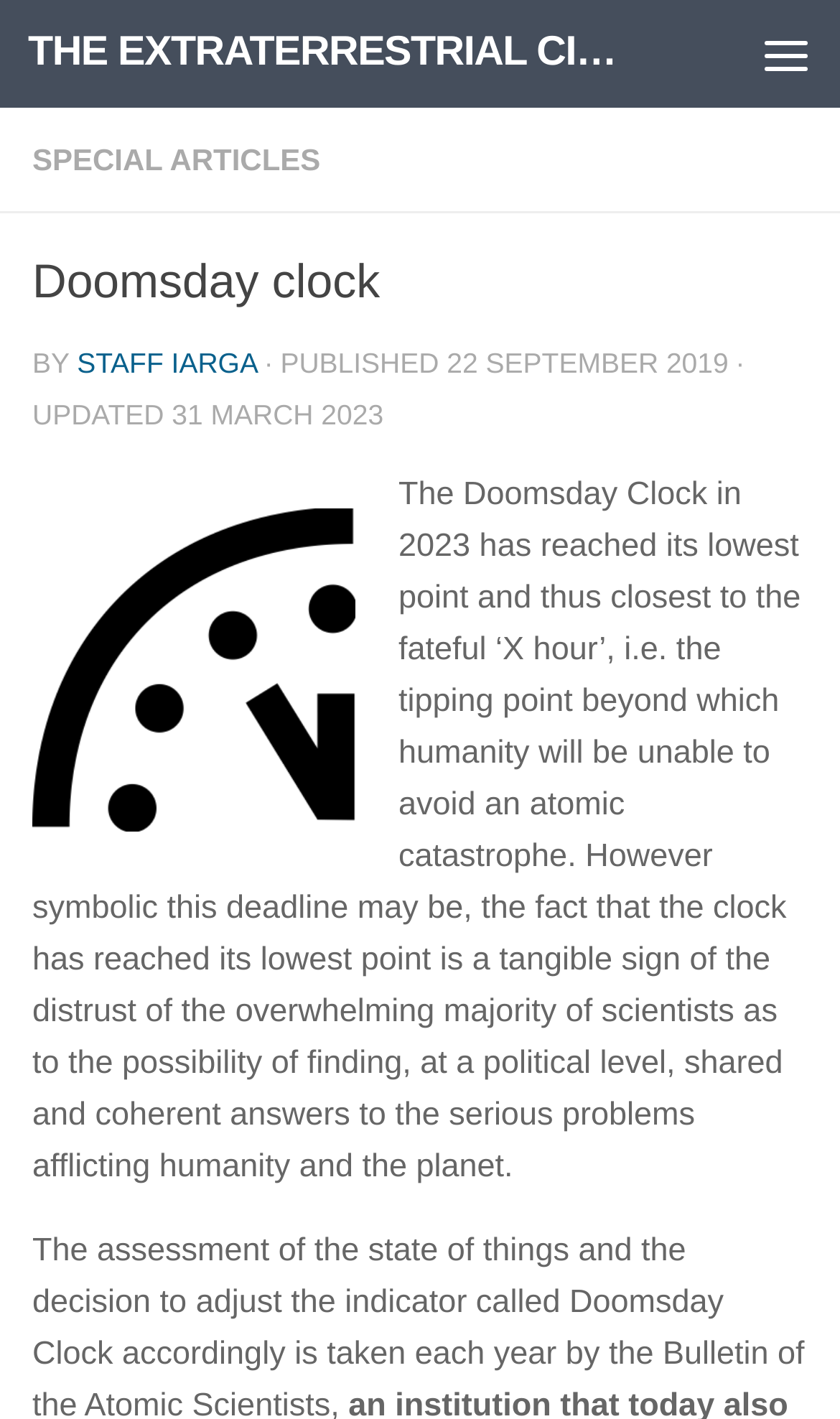Generate a comprehensive description of the webpage.

The webpage is about the Doomsday Clock, with a title "Doomsday clock - THE EXTRATERRESTRIAL CIVILIZATIONS" at the top left corner. Below the title, there is a menu on the right side. 

On the left side, there is a section with a heading "Doomsday clock" followed by the author's name "STAFF IARGA" and the publication date "22 SEPTEMBER 2019" and an update date "31 MARCH 2023". 

Below this section, there is a long paragraph of text that describes the current state of the Doomsday Clock, stating that it has reached its lowest point, indicating the distrust of scientists in finding political solutions to humanity's problems.